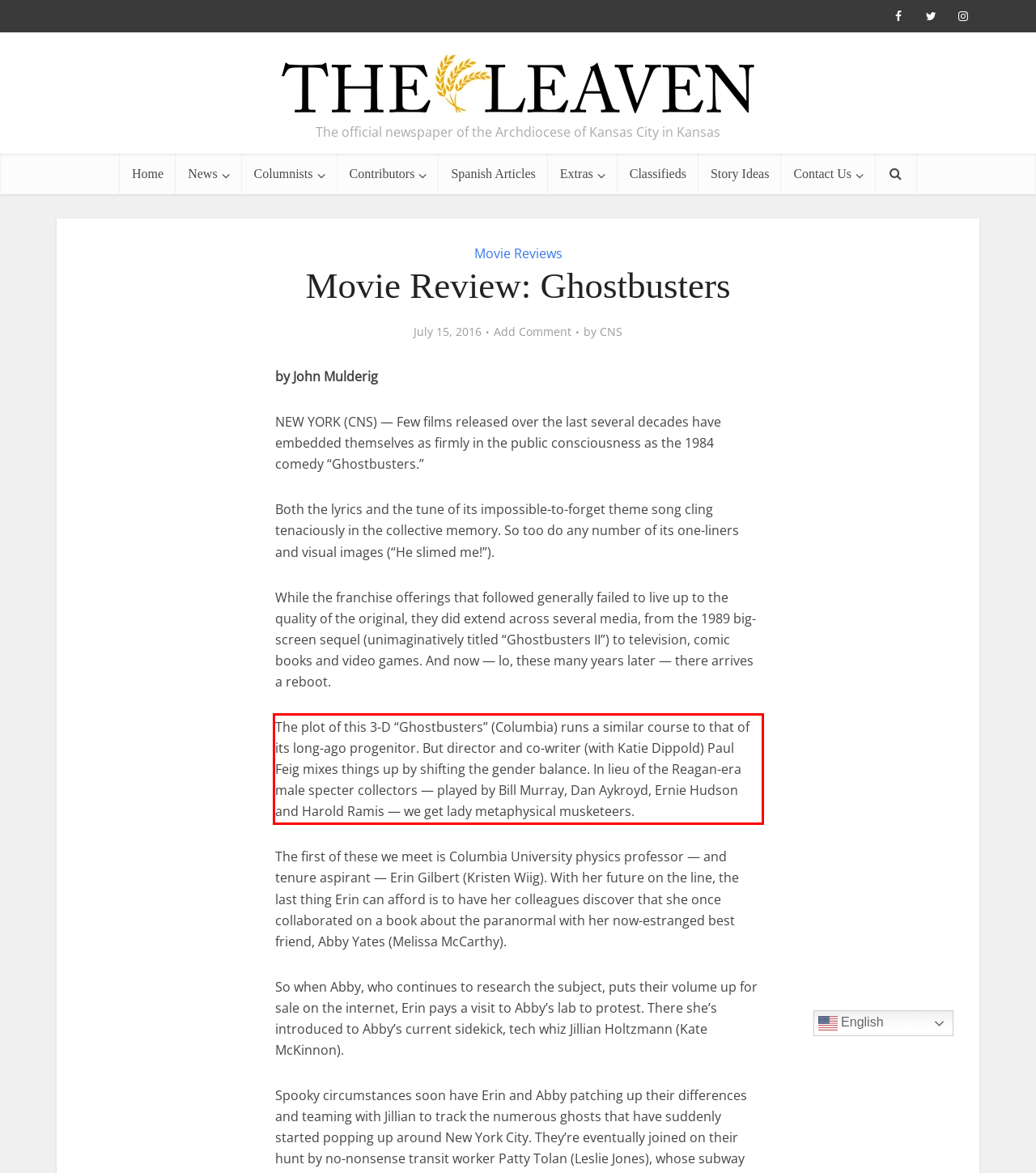You have a screenshot of a webpage, and there is a red bounding box around a UI element. Utilize OCR to extract the text within this red bounding box.

The plot of this 3-D “Ghostbusters” (Columbia) runs a similar course to that of its long-ago progenitor. But director and co-writer (with Katie Dippold) Paul Feig mixes things up by shifting the gender balance. In lieu of the Reagan-era male specter collectors — played by Bill Murray, Dan Aykroyd, Ernie Hudson and Harold Ramis — we get lady metaphysical musketeers.